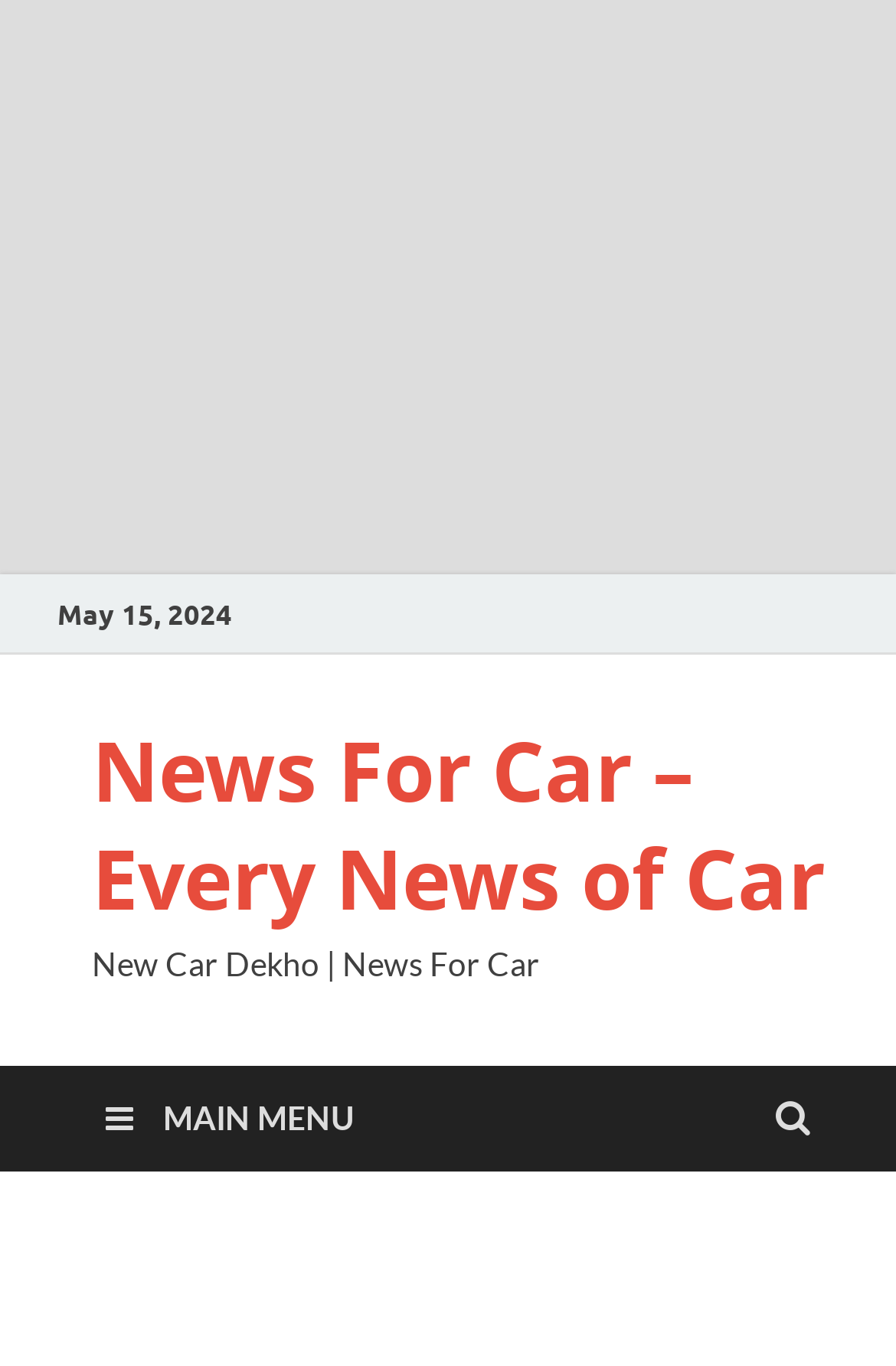Given the element description: "Main Menu", predict the bounding box coordinates of the UI element it refers to, using four float numbers between 0 and 1, i.e., [left, top, right, bottom].

[0.077, 0.78, 0.436, 0.857]